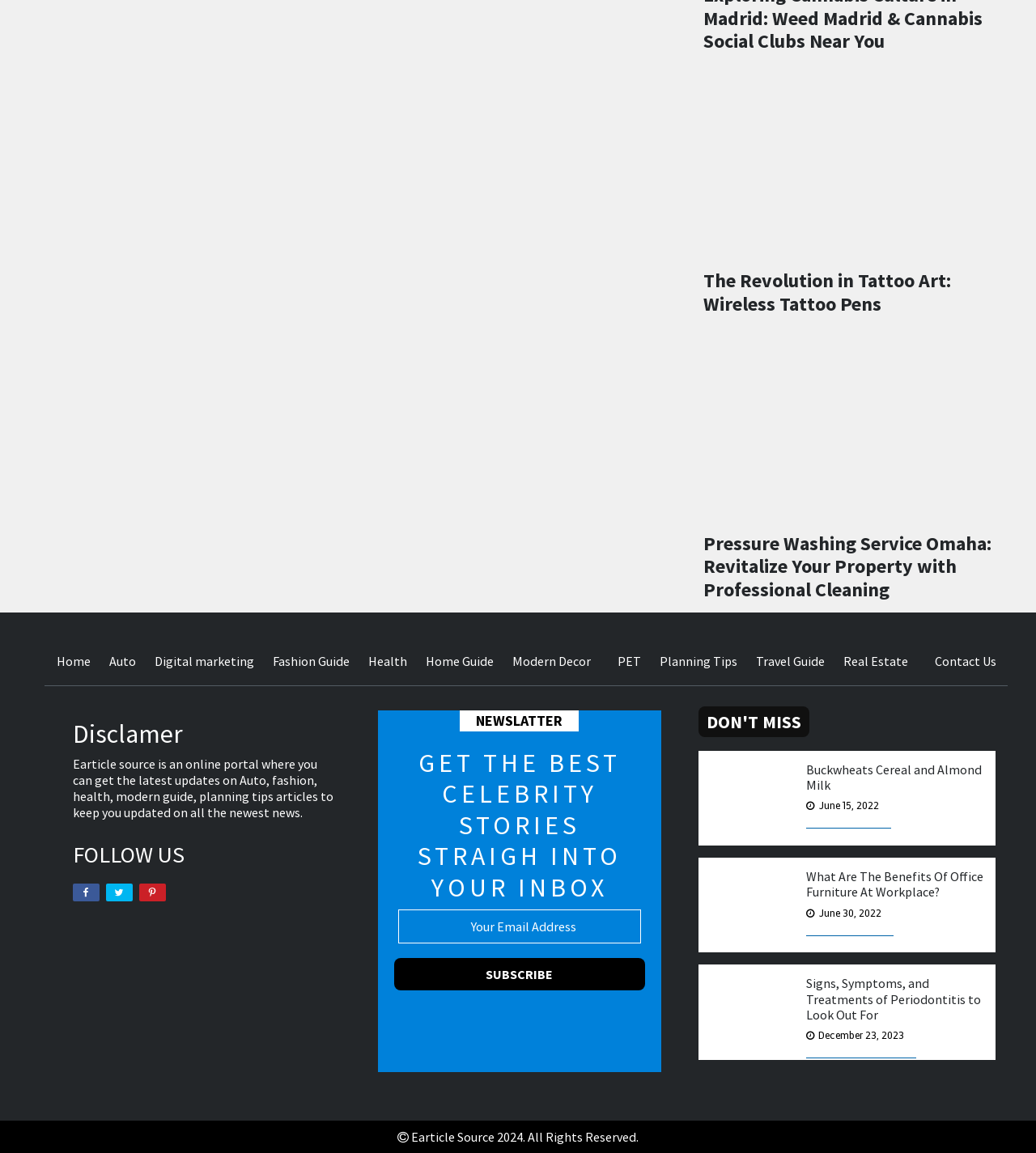Given the following UI element description: "name="submit" value="Subscribe"", find the bounding box coordinates in the webpage screenshot.

[0.38, 0.831, 0.622, 0.859]